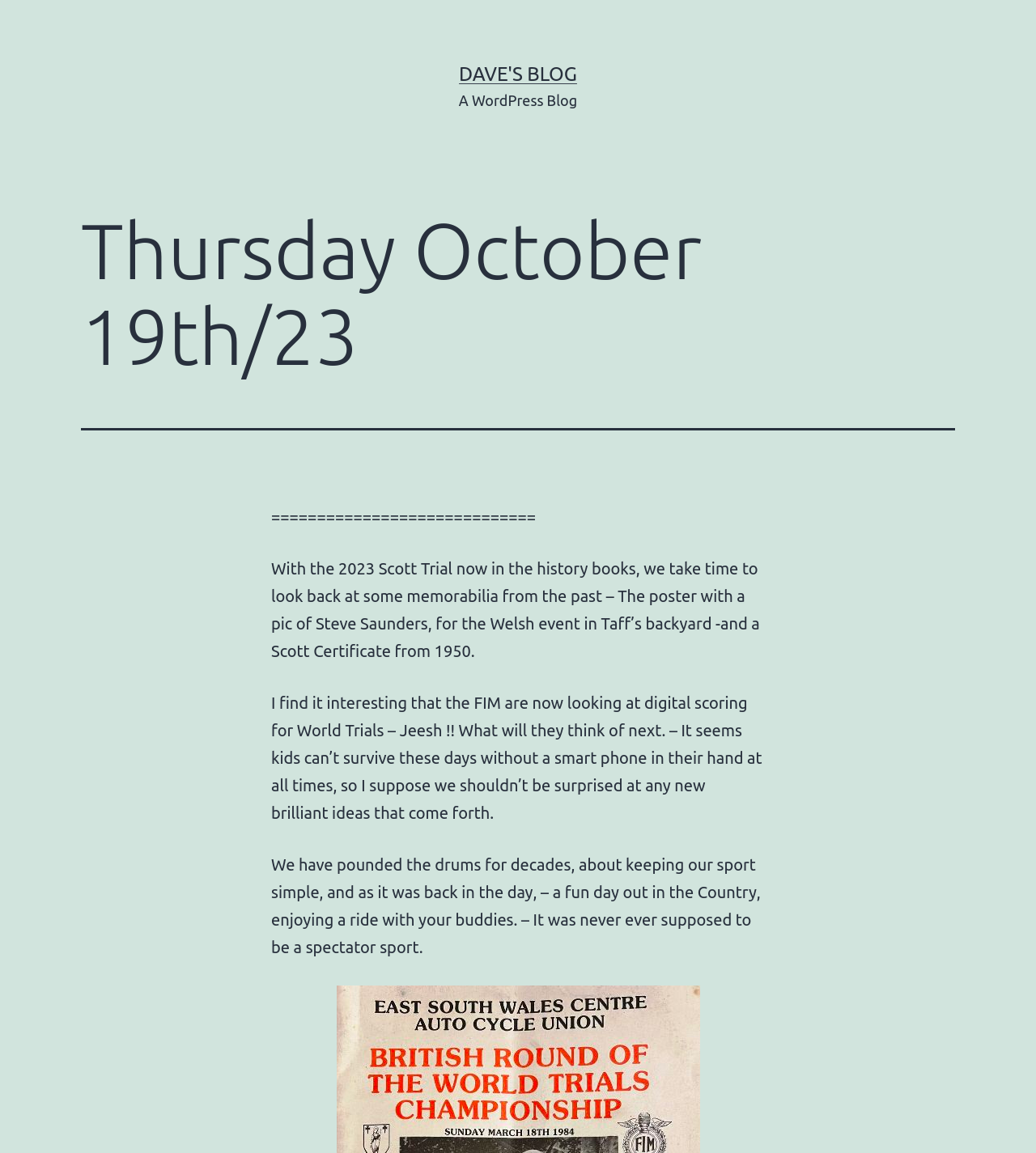What is the purpose of the blog post? Analyze the screenshot and reply with just one word or a short phrase.

To share memorabilia and opinions